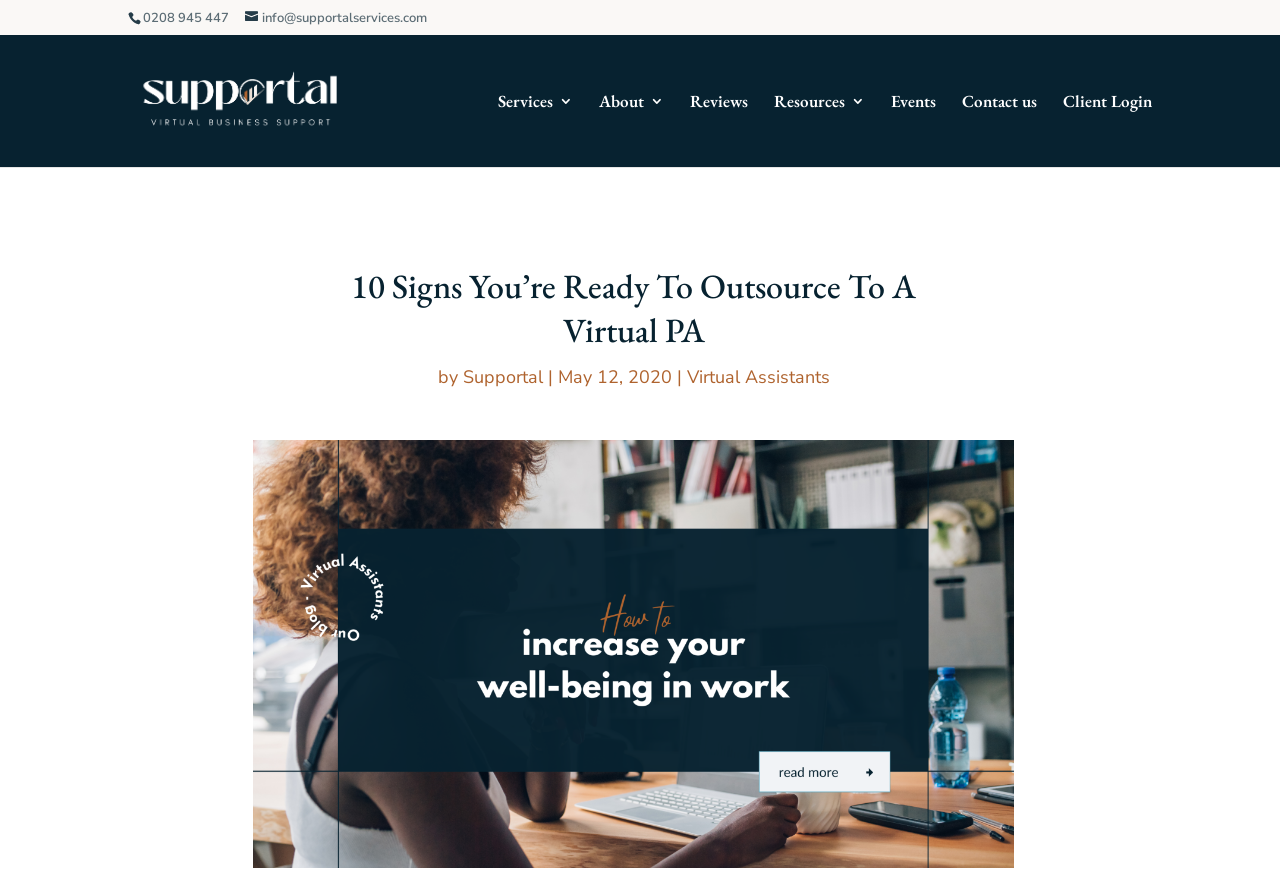Please provide a comprehensive response to the question based on the details in the image: When was the article published?

I found the publication date by looking at the text below the heading, where I saw a static text element with the date 'May 12, 2020'.